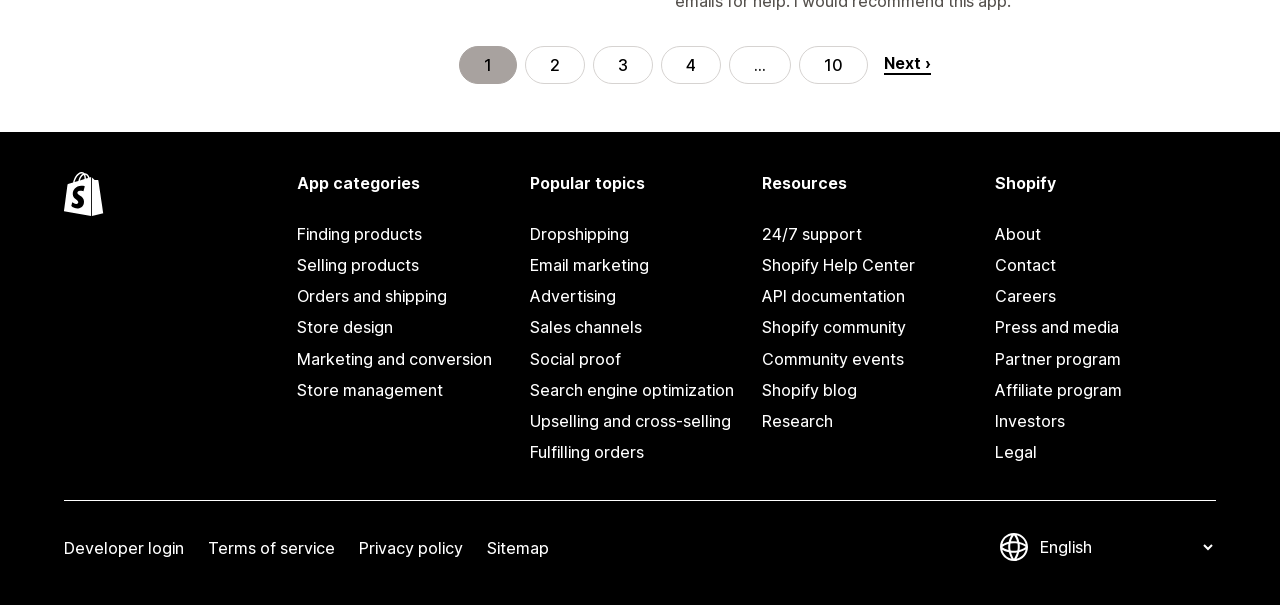Identify the bounding box coordinates of the clickable region necessary to fulfill the following instruction: "Login as a developer". The bounding box coordinates should be four float numbers between 0 and 1, i.e., [left, top, right, bottom].

[0.05, 0.882, 0.144, 0.933]